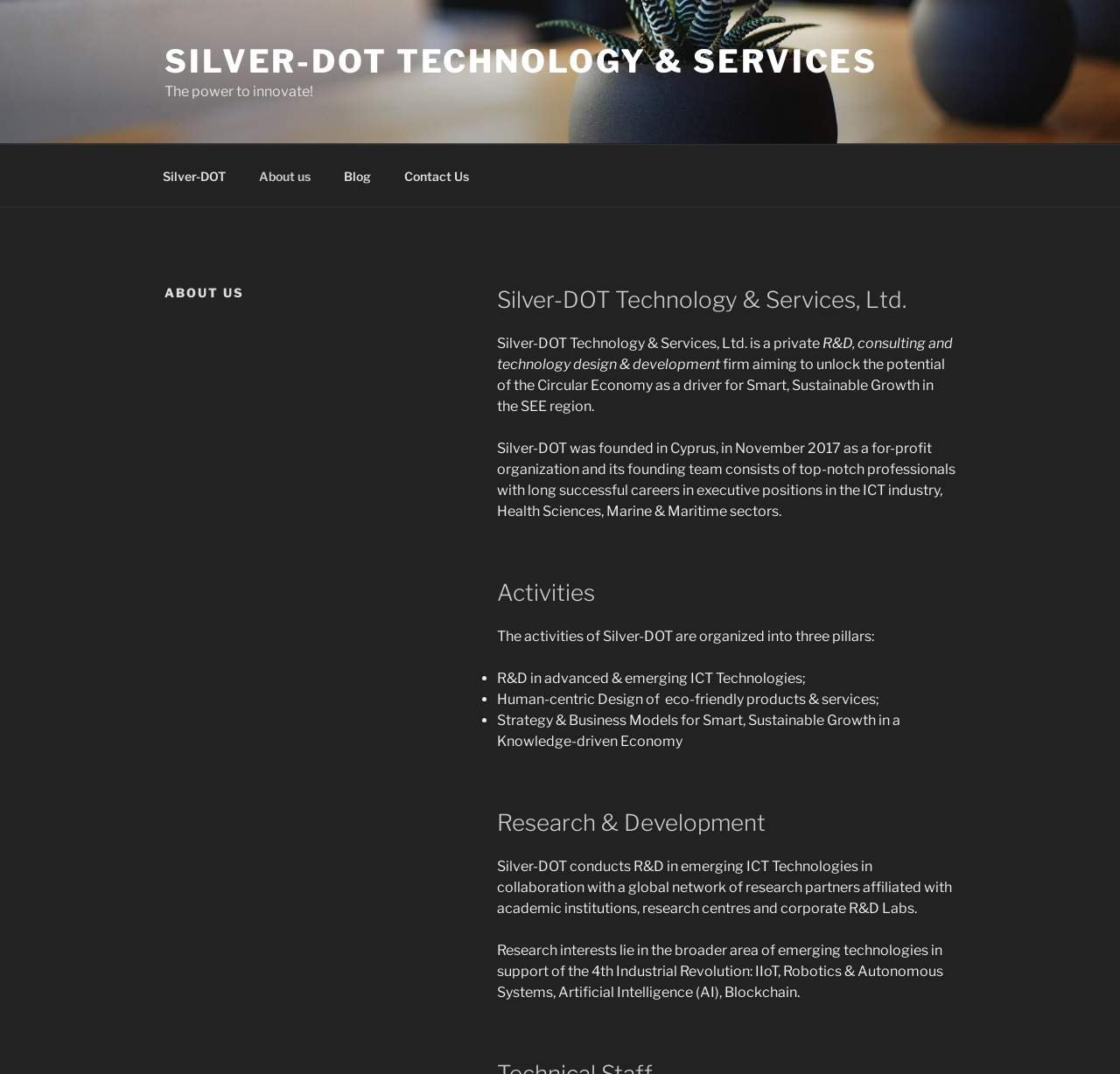What is the company name?
Please describe in detail the information shown in the image to answer the question.

The company name can be found in the heading 'Silver-DOT Technology & Services, Ltd.' which is located in the middle of the webpage, and also in the link 'SILVER-DOT TECHNOLOGY & SERVICES' at the top of the webpage.